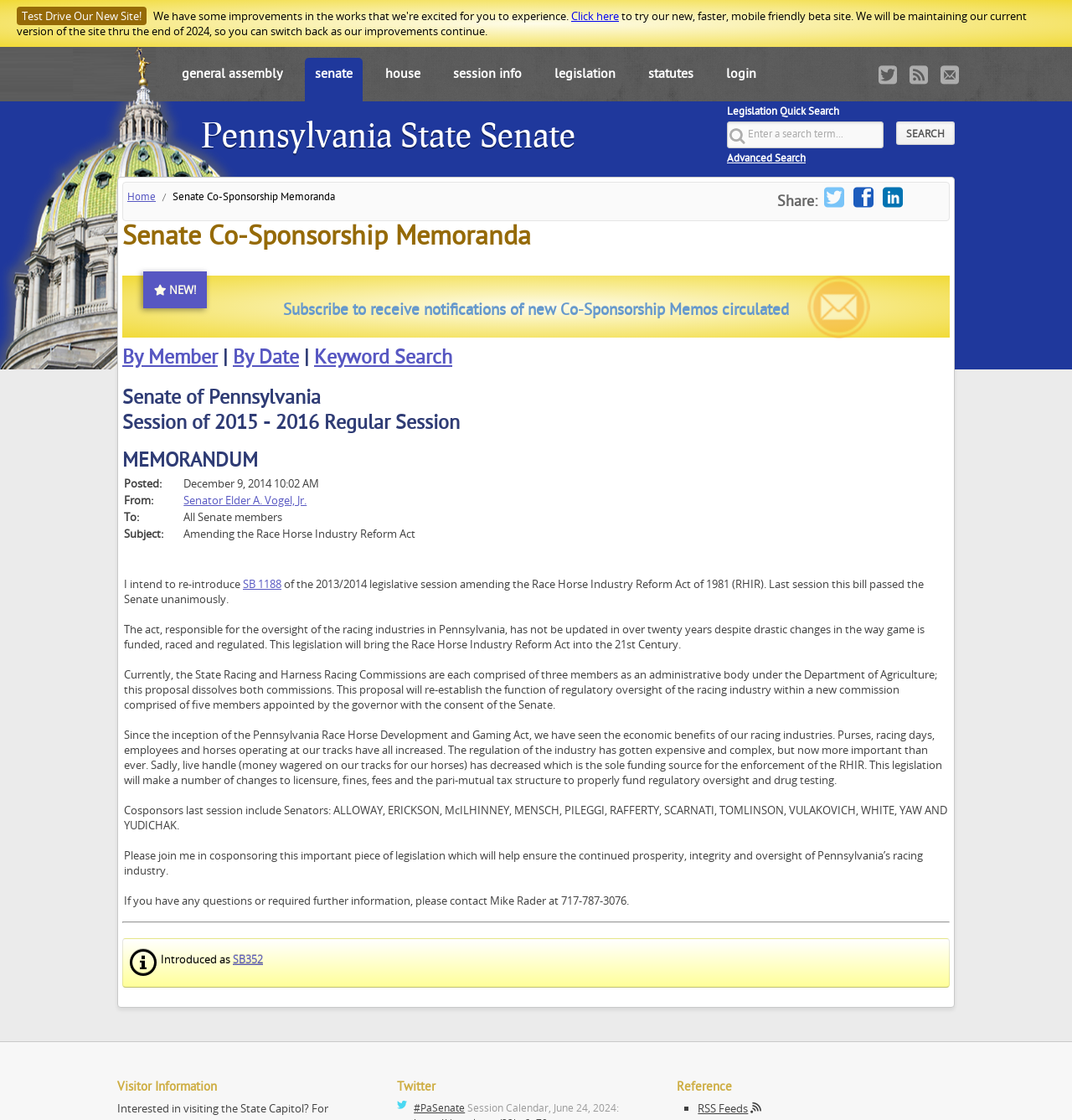Respond to the question below with a single word or phrase:
Who is the author of the memorandum?

Senator Elder A. Vogel, Jr.